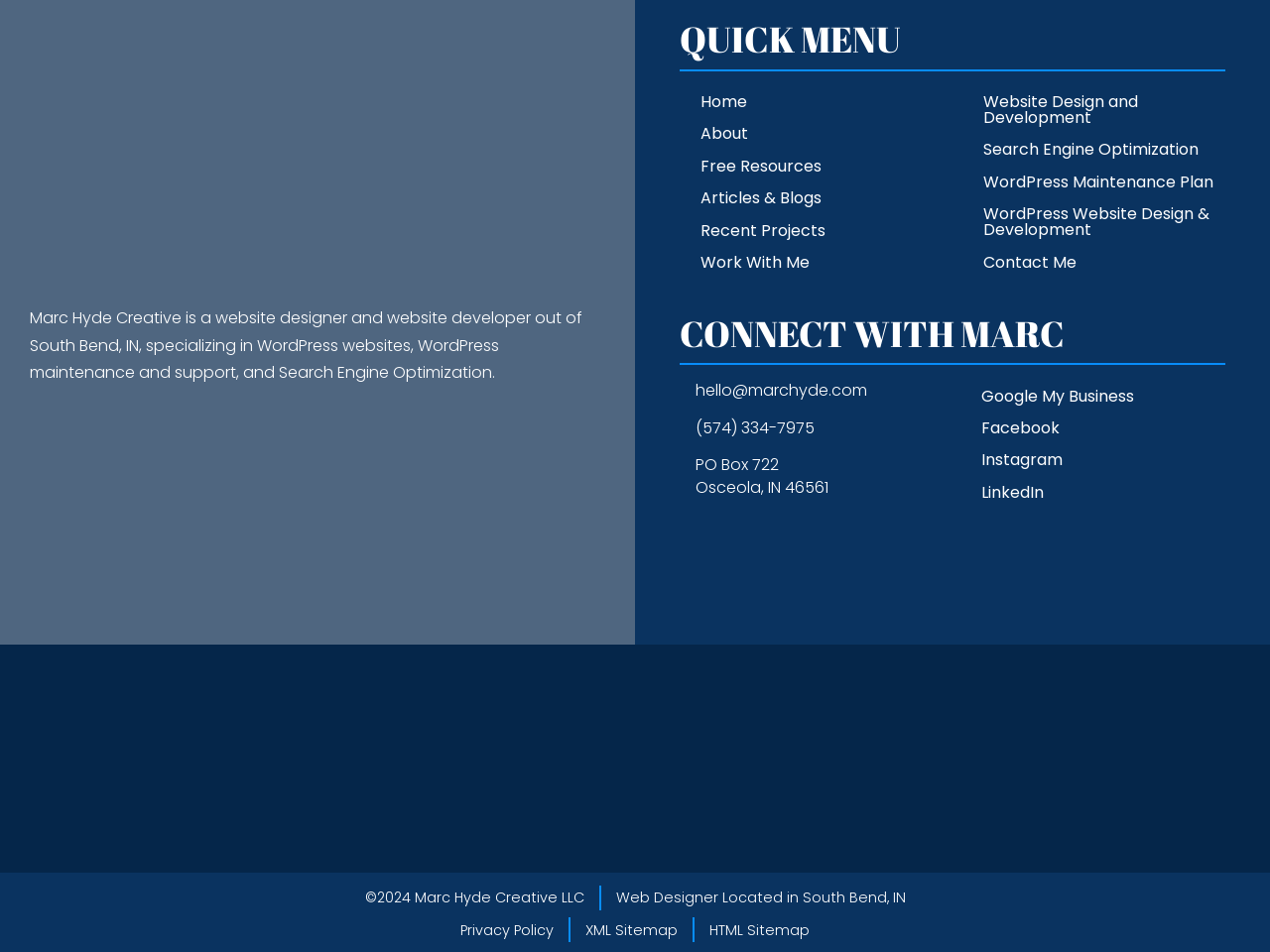What is the location of Marc Hyde's business?
Look at the image and answer the question using a single word or phrase.

South Bend, IN